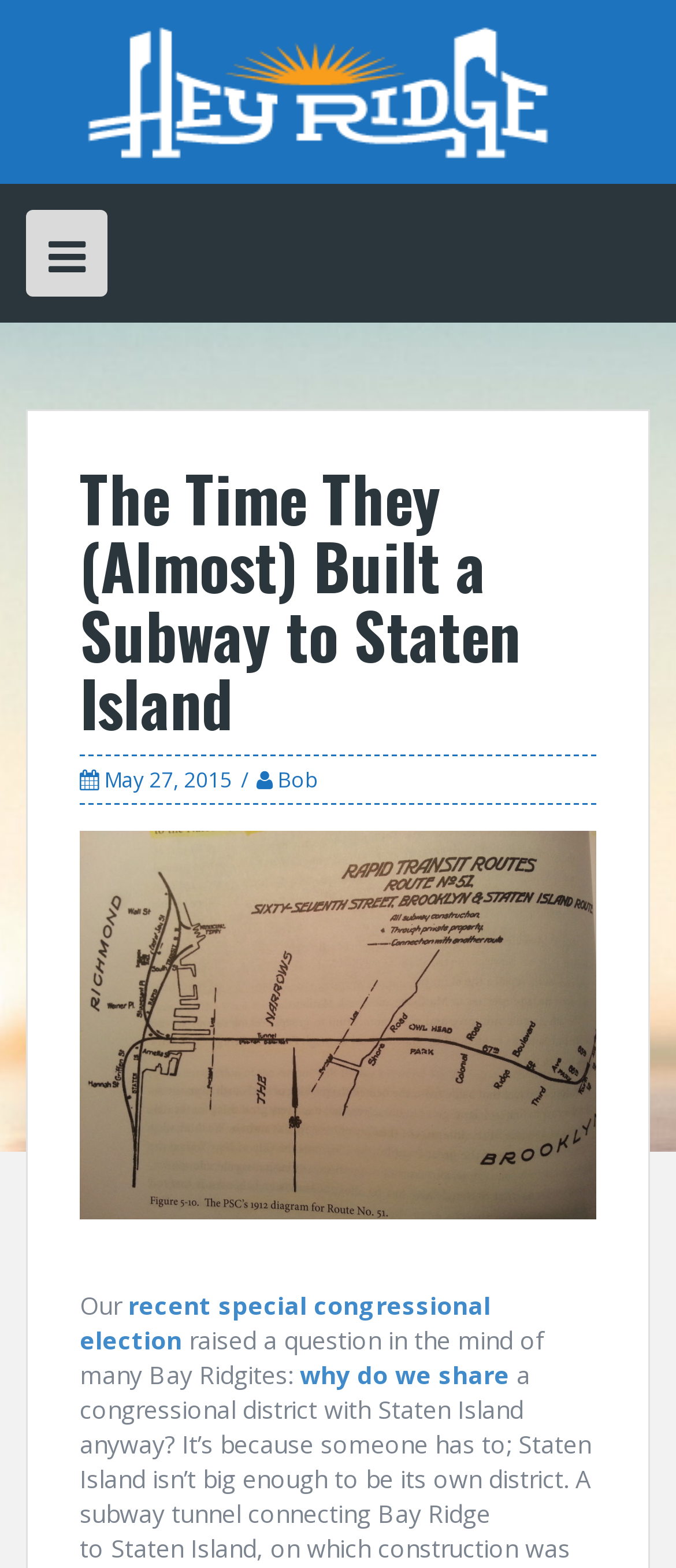Use a single word or phrase to answer the question:
What is the topic of the recent special congressional election?

Not specified